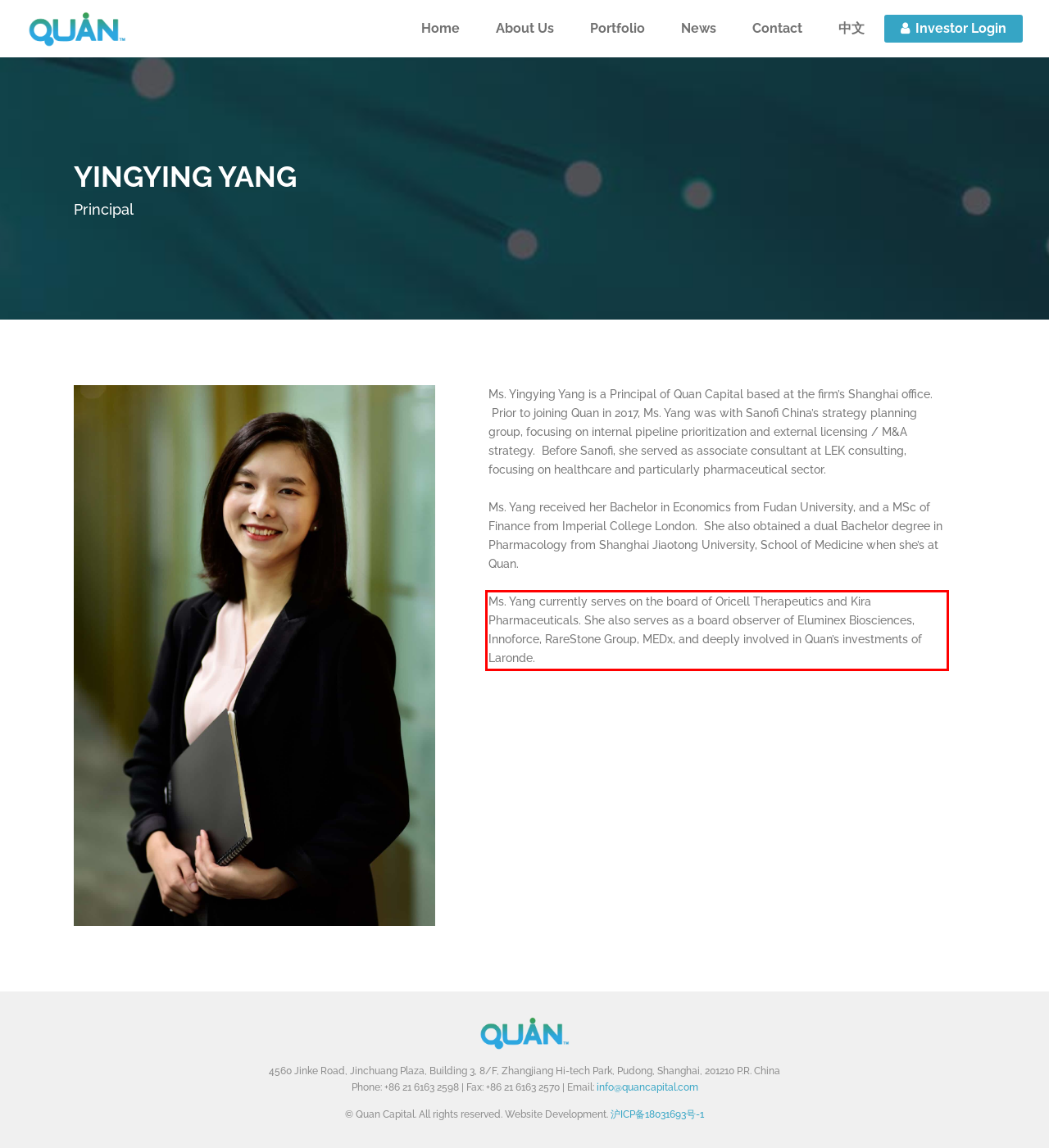Observe the screenshot of the webpage, locate the red bounding box, and extract the text content within it.

Ms. Yang currently serves on the board of Oricell Therapeutics and Kira Pharmaceuticals. She also serves as a board observer of Eluminex Biosciences, Innoforce, RareStone Group, MEDx, and deeply involved in Quan’s investments of Laronde.